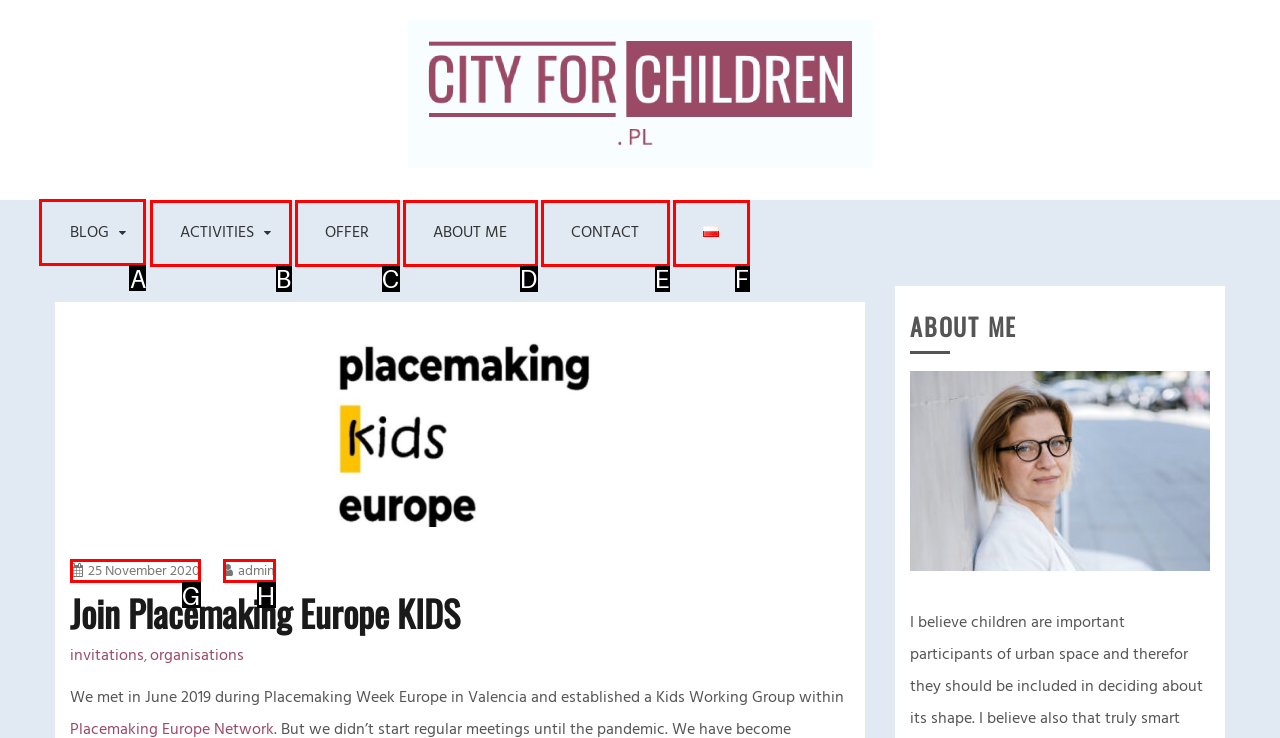For the given instruction: go to blog, determine which boxed UI element should be clicked. Answer with the letter of the corresponding option directly.

A